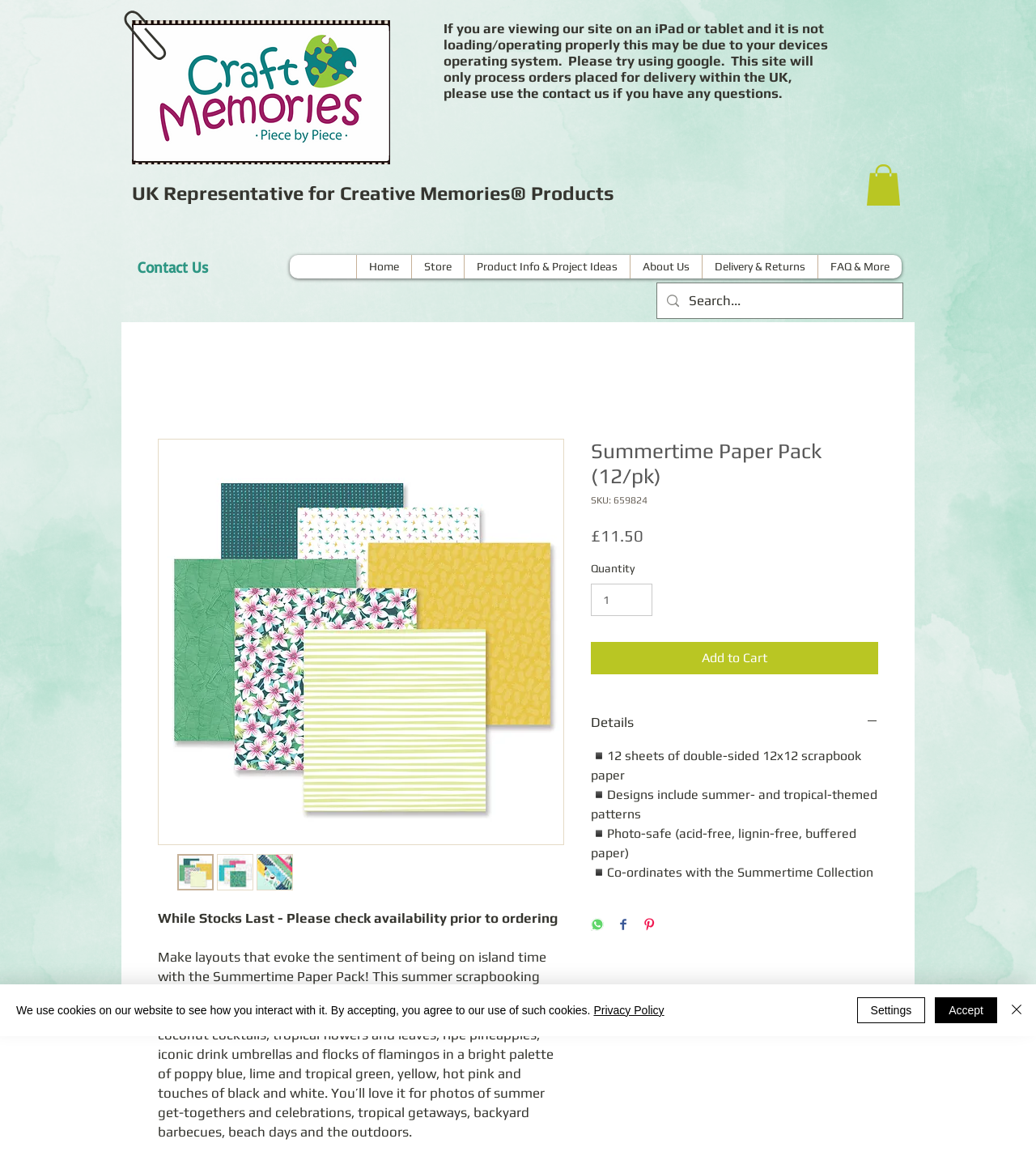Indicate the bounding box coordinates of the clickable region to achieve the following instruction: "View product details."

[0.57, 0.615, 0.848, 0.632]